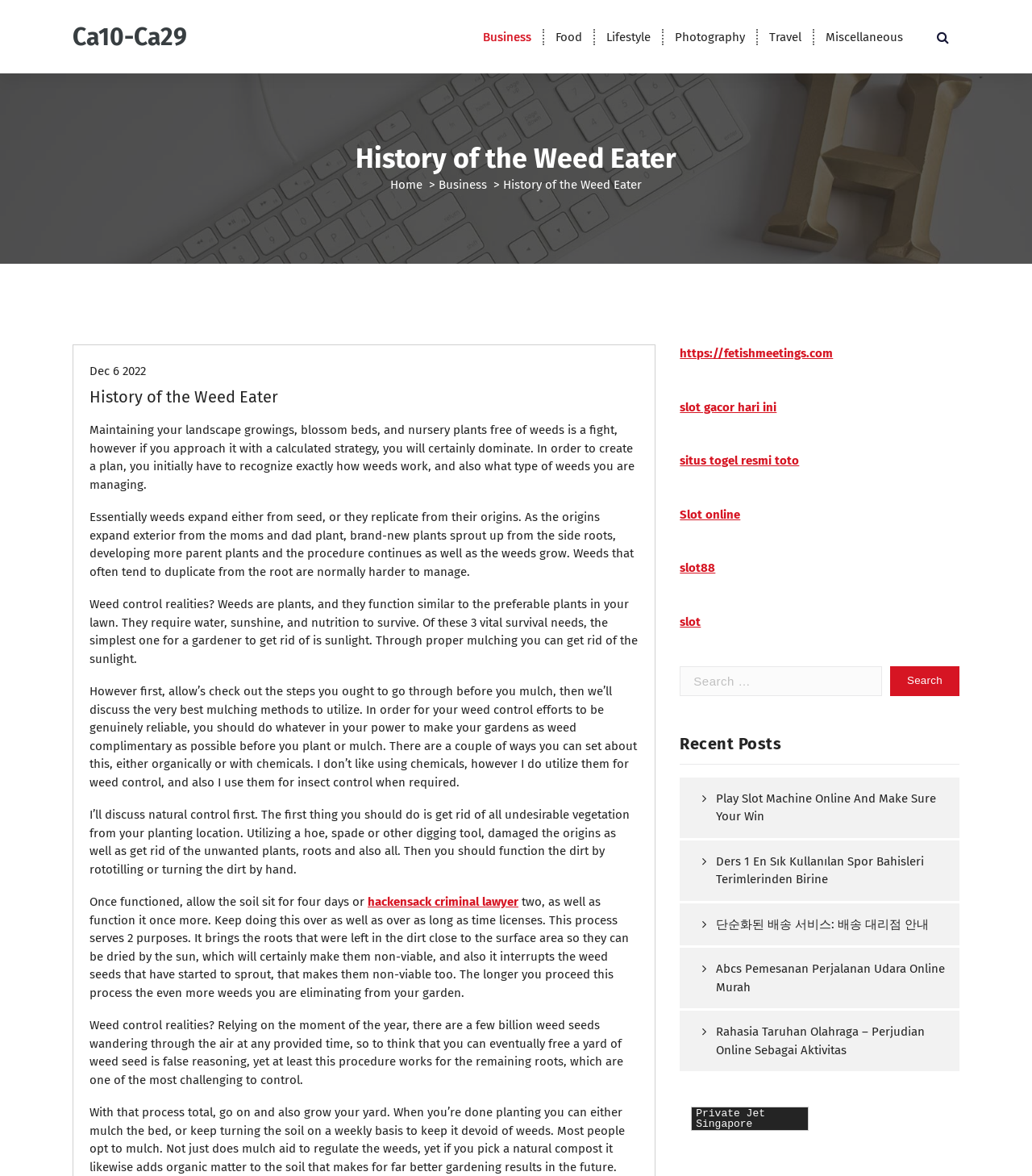Please identify the bounding box coordinates of the area that needs to be clicked to fulfill the following instruction: "Click on the 'Private Jet Singapore' link."

[0.674, 0.942, 0.748, 0.961]